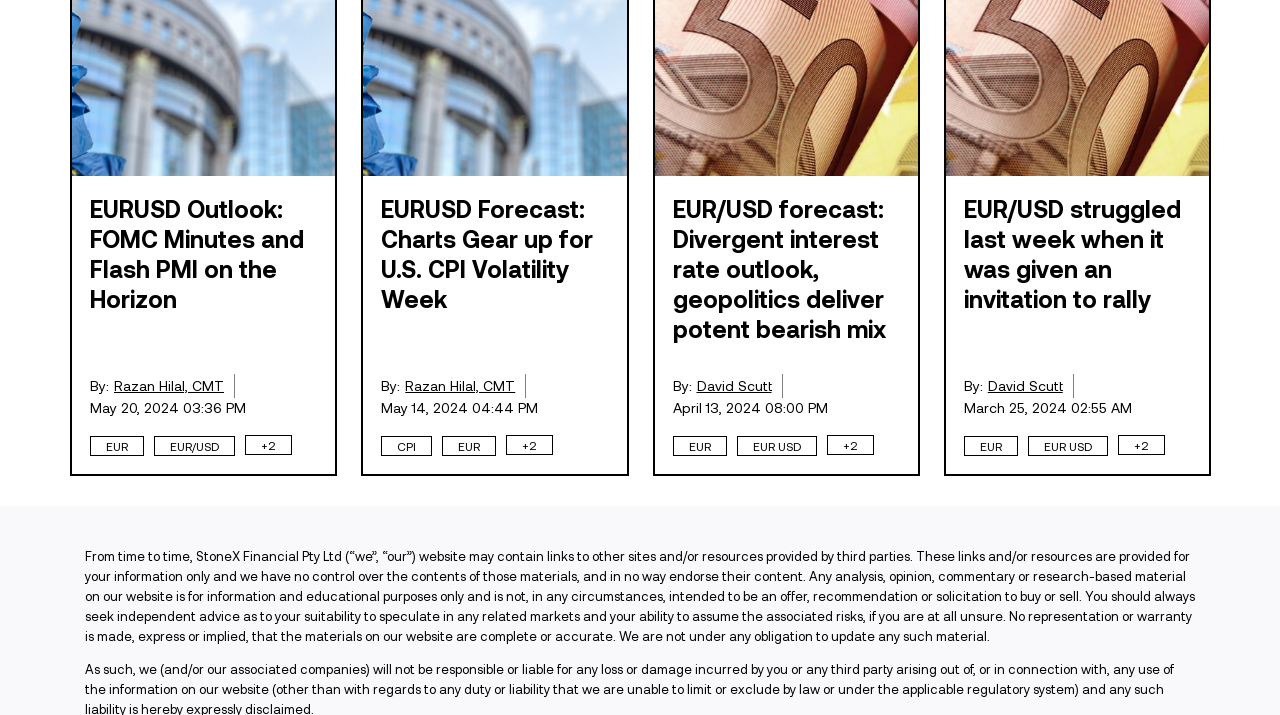From the webpage screenshot, identify the region described by alt="Icon Footer TradingView White". Provide the bounding box coordinates as (top-left x, top-left y, bottom-right x, bottom-right y), with each value being a floating point number between 0 and 1.

[0.898, 0.399, 0.945, 0.483]